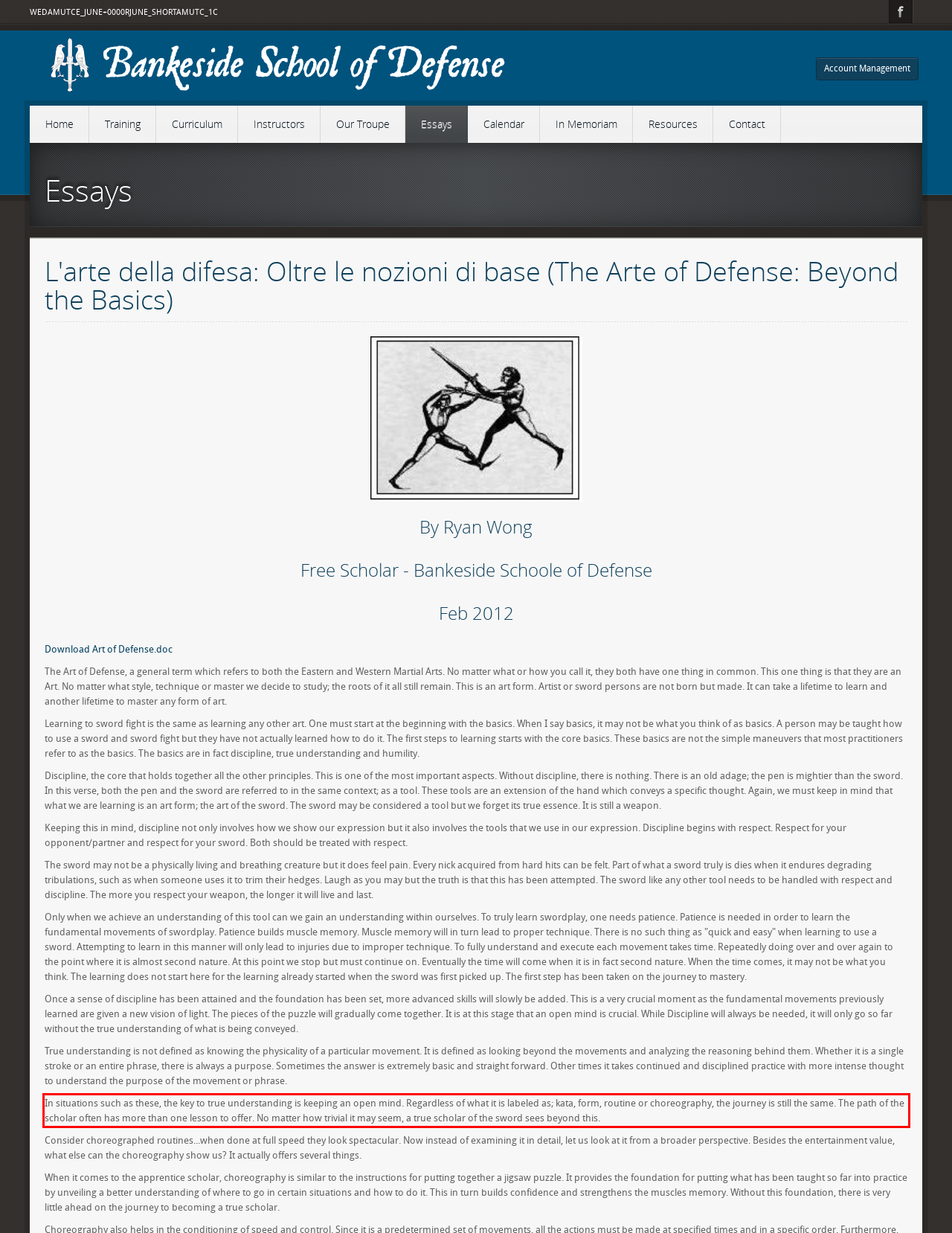Using the provided screenshot of a webpage, recognize the text inside the red rectangle bounding box by performing OCR.

In situations such as these, the key to true understanding is keeping an open mind. Regardless of what it is labeled as; kata, form, routine or choreography, the journey is still the same. The path of the scholar often has more than one lesson to offer. No matter how trivial it may seem, a true scholar of the sword sees beyond this.